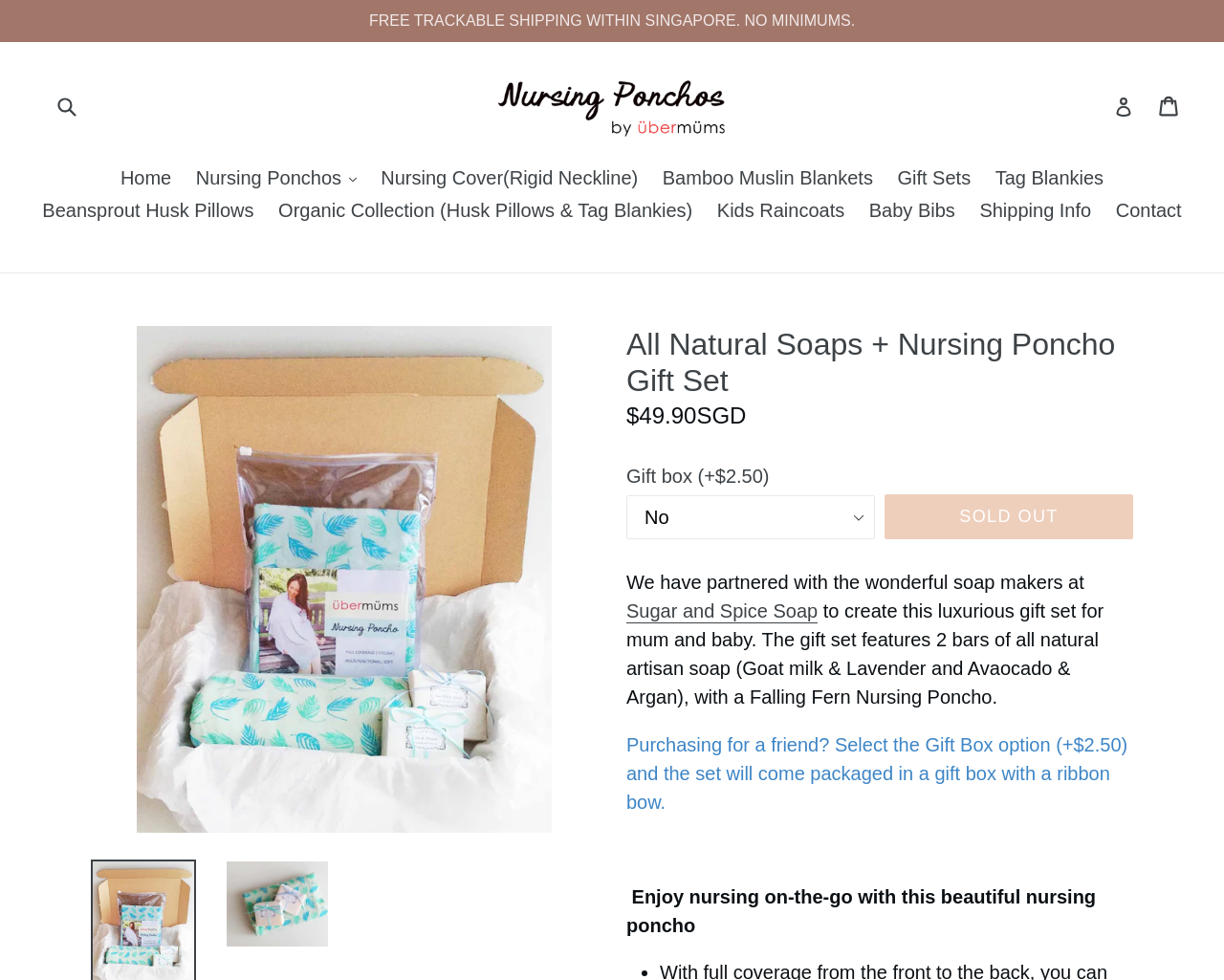What is the price of the All Natural Soaps + Nursing Poncho Gift Set?
Offer a detailed and exhaustive answer to the question.

I found this information in the product description section, where it says 'Regular price $49.90SGD'. This is the price of the All Natural Soaps + Nursing Poncho Gift Set.